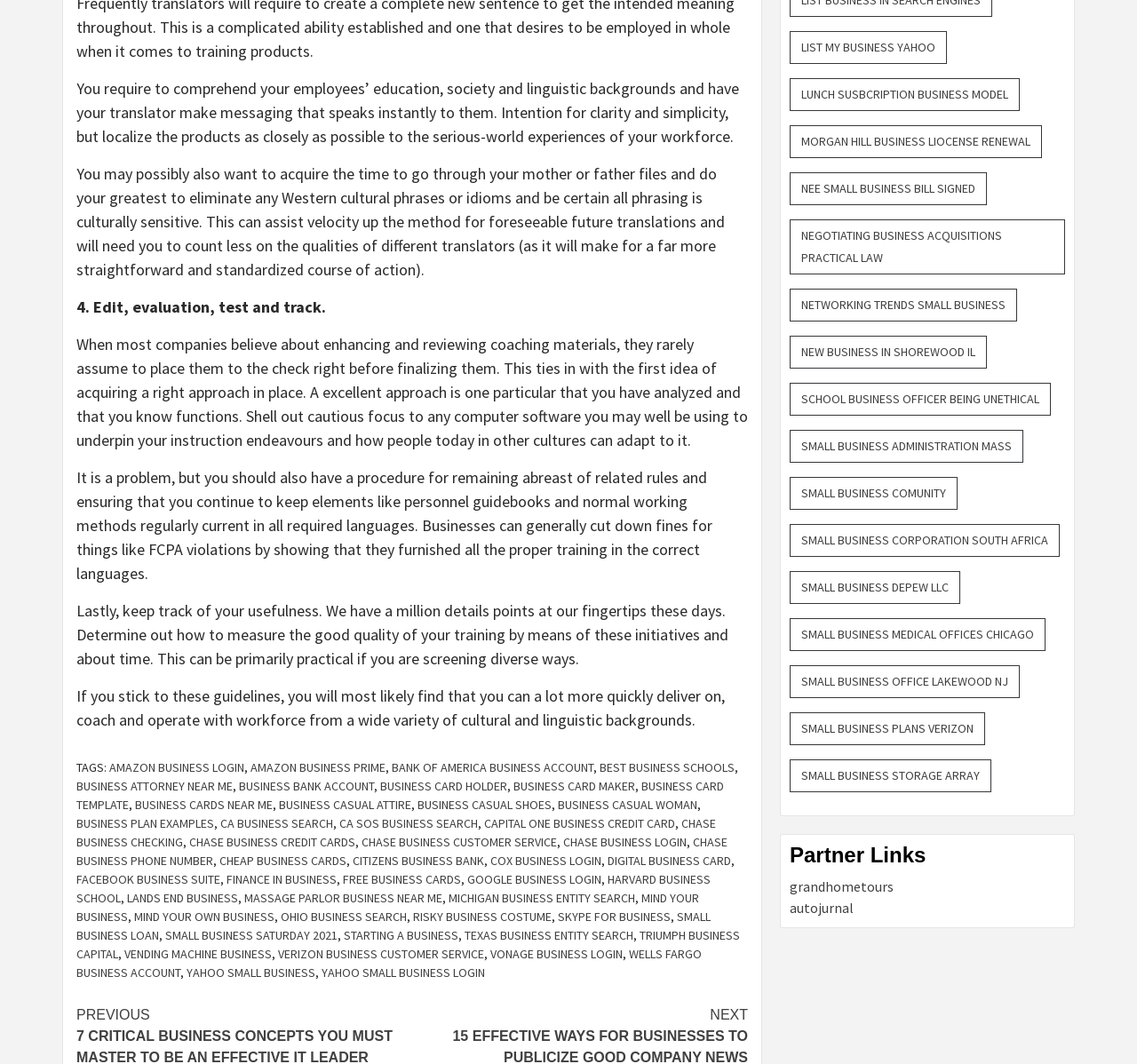Locate the bounding box coordinates of the clickable area to execute the instruction: "Click on 'AMAZON BUSINESS LOGIN'". Provide the coordinates as four float numbers between 0 and 1, represented as [left, top, right, bottom].

[0.096, 0.713, 0.215, 0.728]